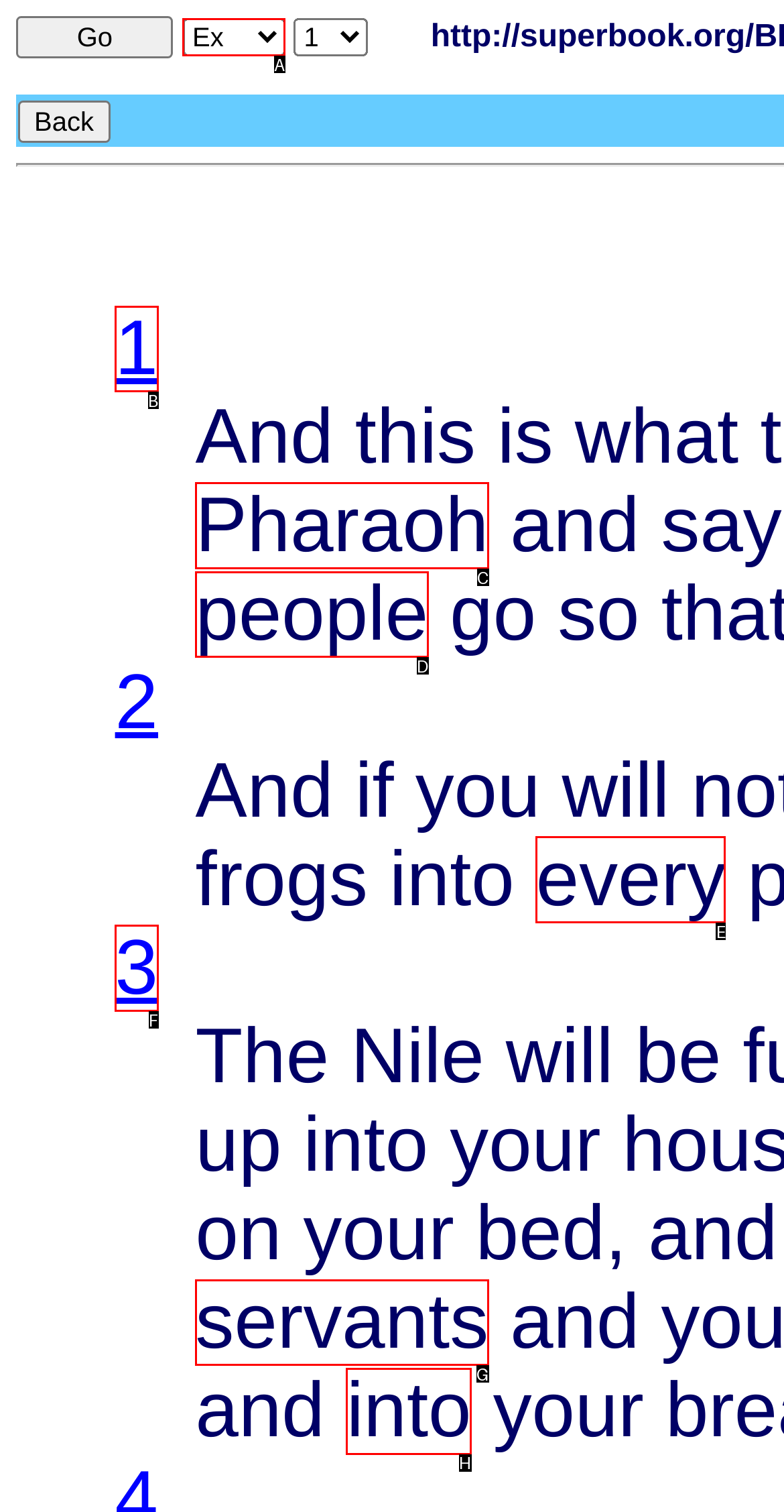Based on the description: Pharaoh, find the HTML element that matches it. Provide your answer as the letter of the chosen option.

C